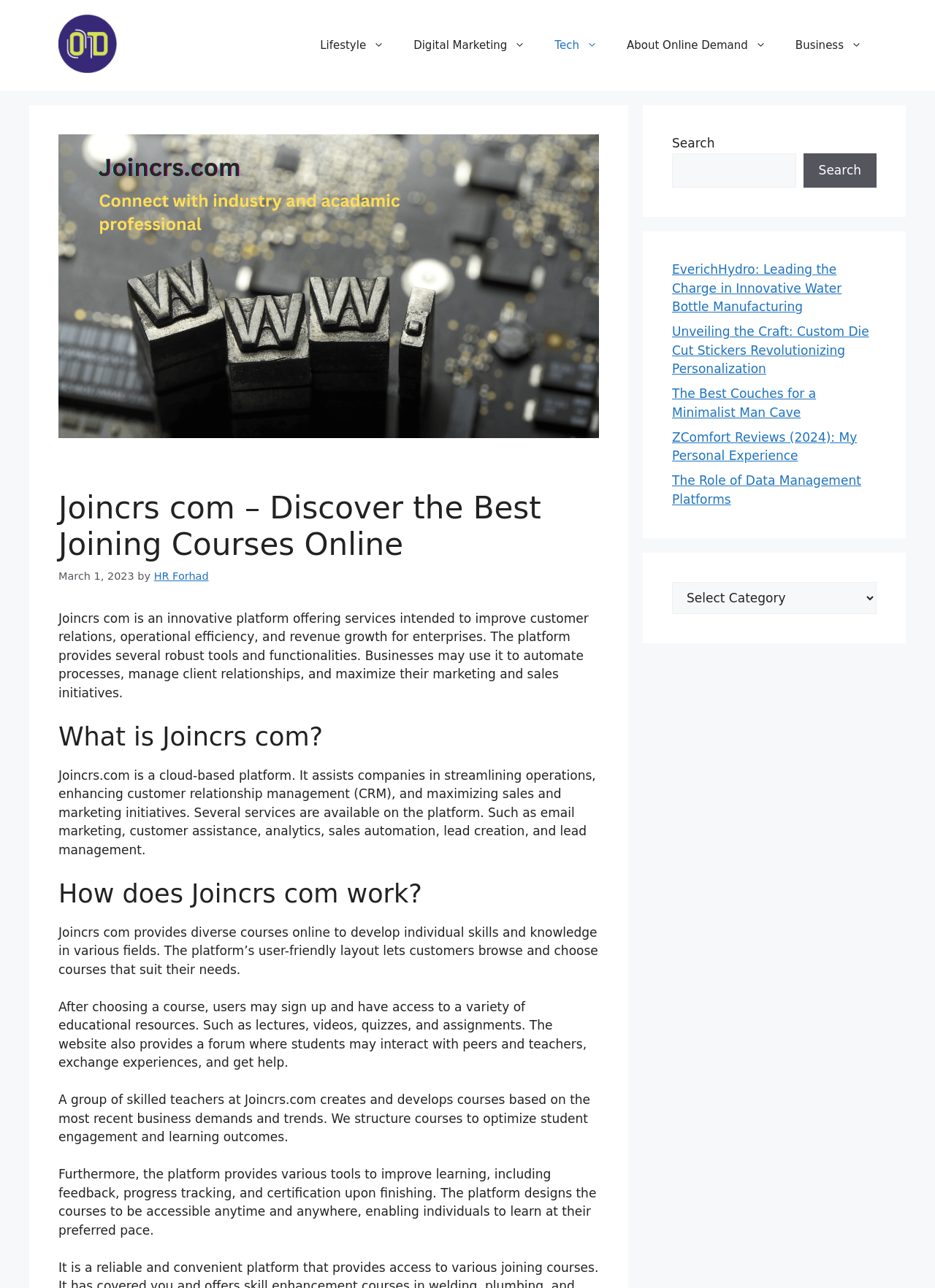What can users do on the Joincrs com forum?
Please look at the screenshot and answer using one word or phrase.

Interact with peers and teachers